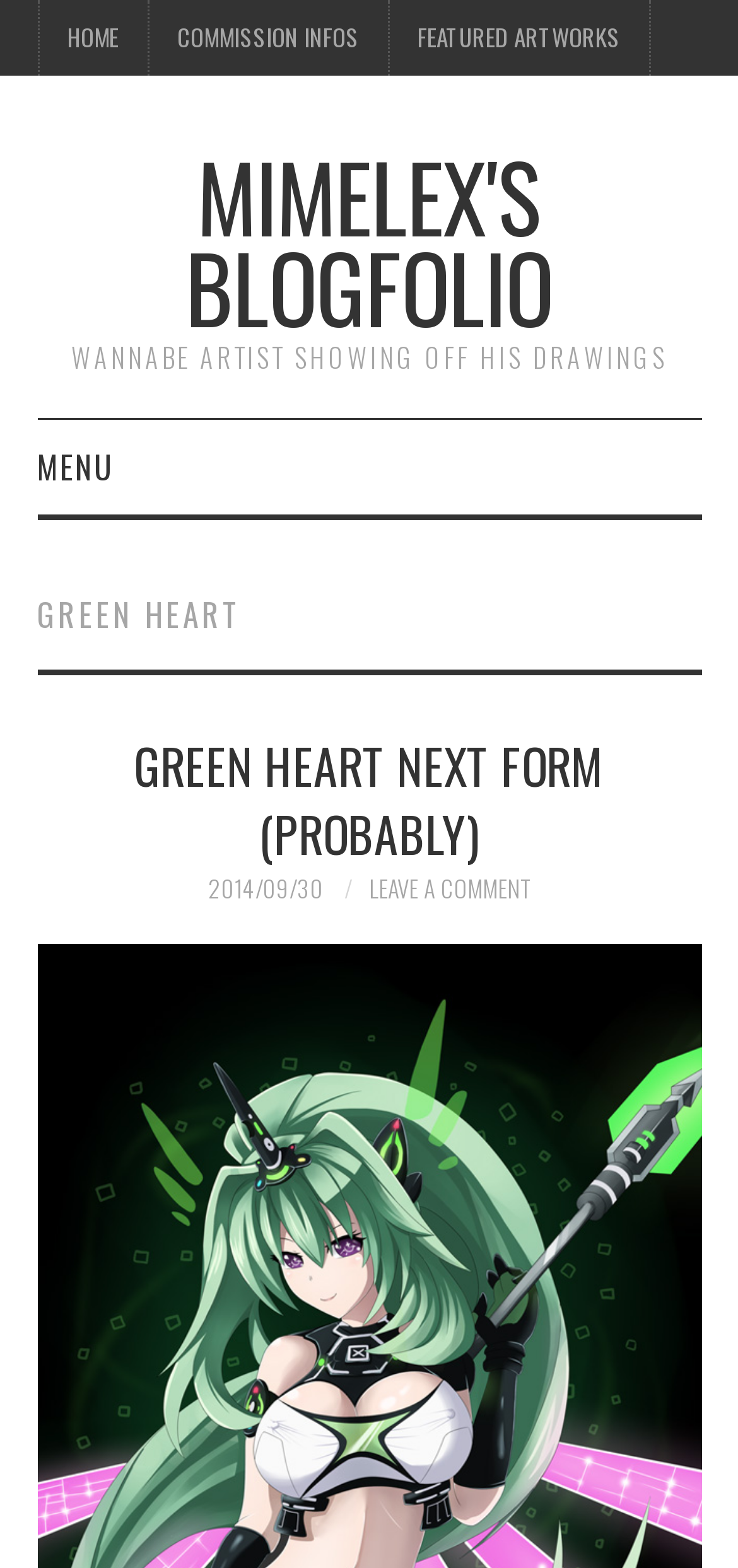Locate the UI element described by Green Heart Next form (probably) and provide its bounding box coordinates. Use the format (top-left x, top-left y, bottom-right x, bottom-right y) with all values as floating point numbers between 0 and 1.

[0.181, 0.465, 0.819, 0.554]